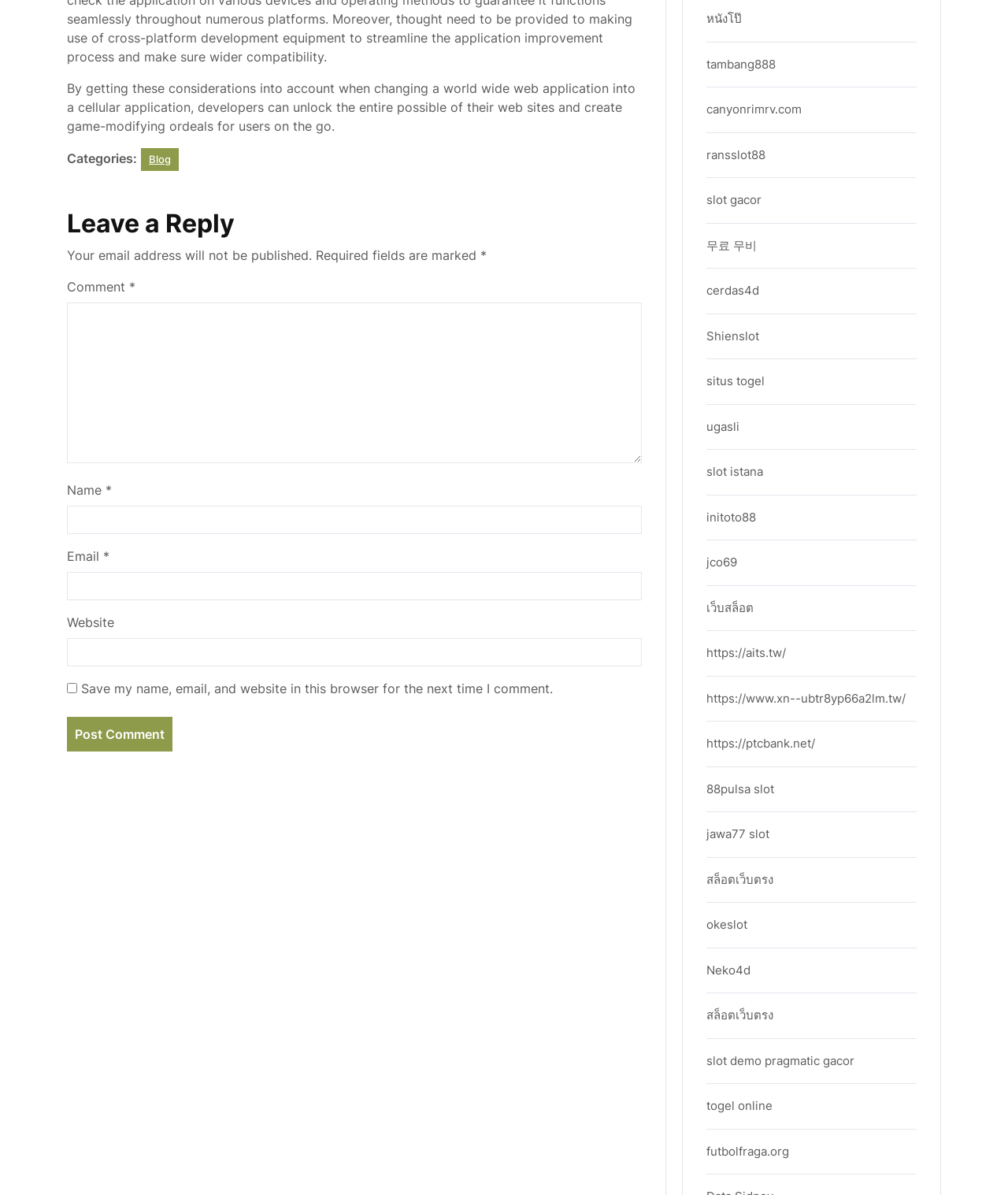Point out the bounding box coordinates of the section to click in order to follow this instruction: "Visit the 'Blog' page".

[0.14, 0.124, 0.177, 0.143]